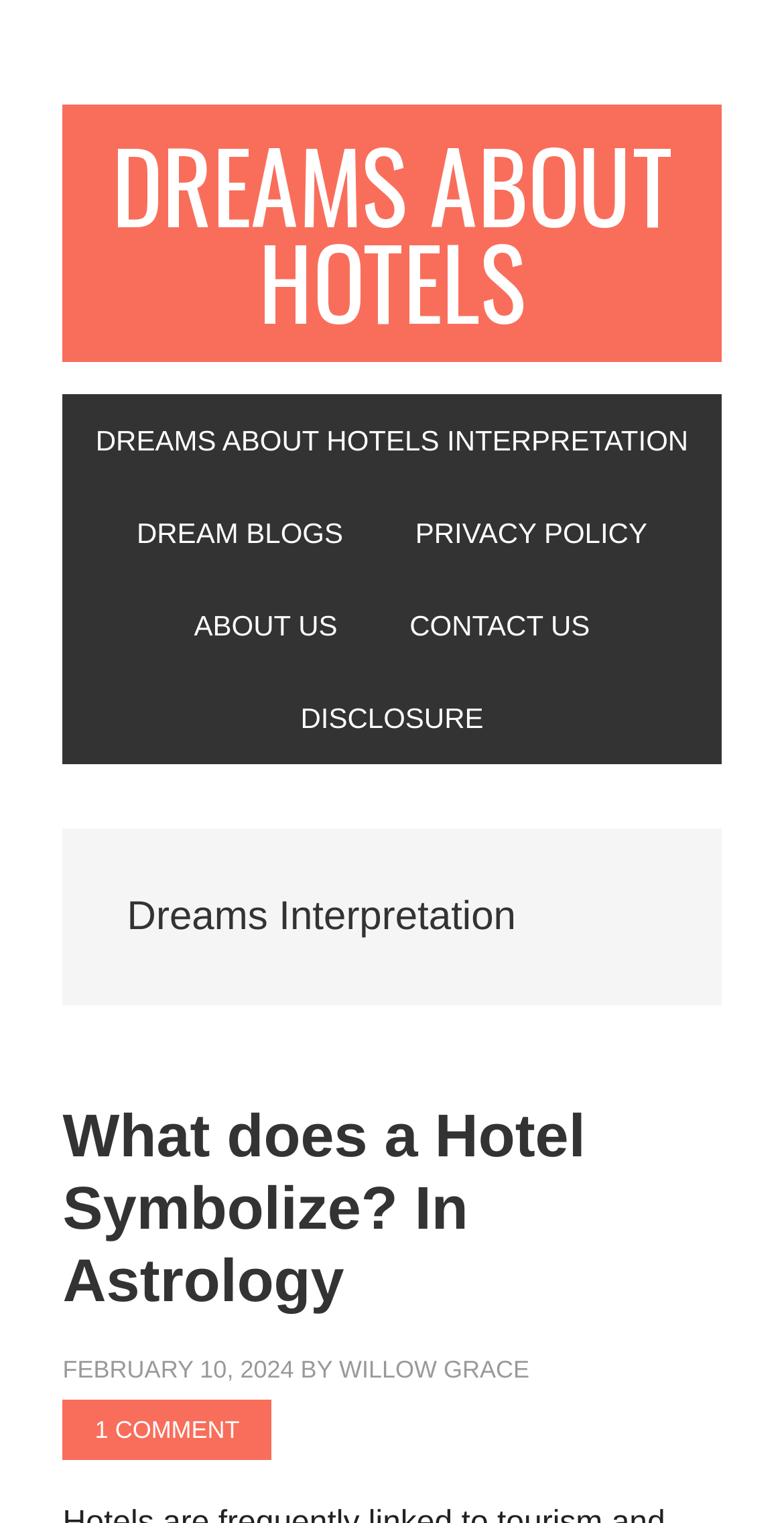Kindly determine the bounding box coordinates for the area that needs to be clicked to execute this instruction: "view the privacy policy".

[0.489, 0.32, 0.867, 0.38]